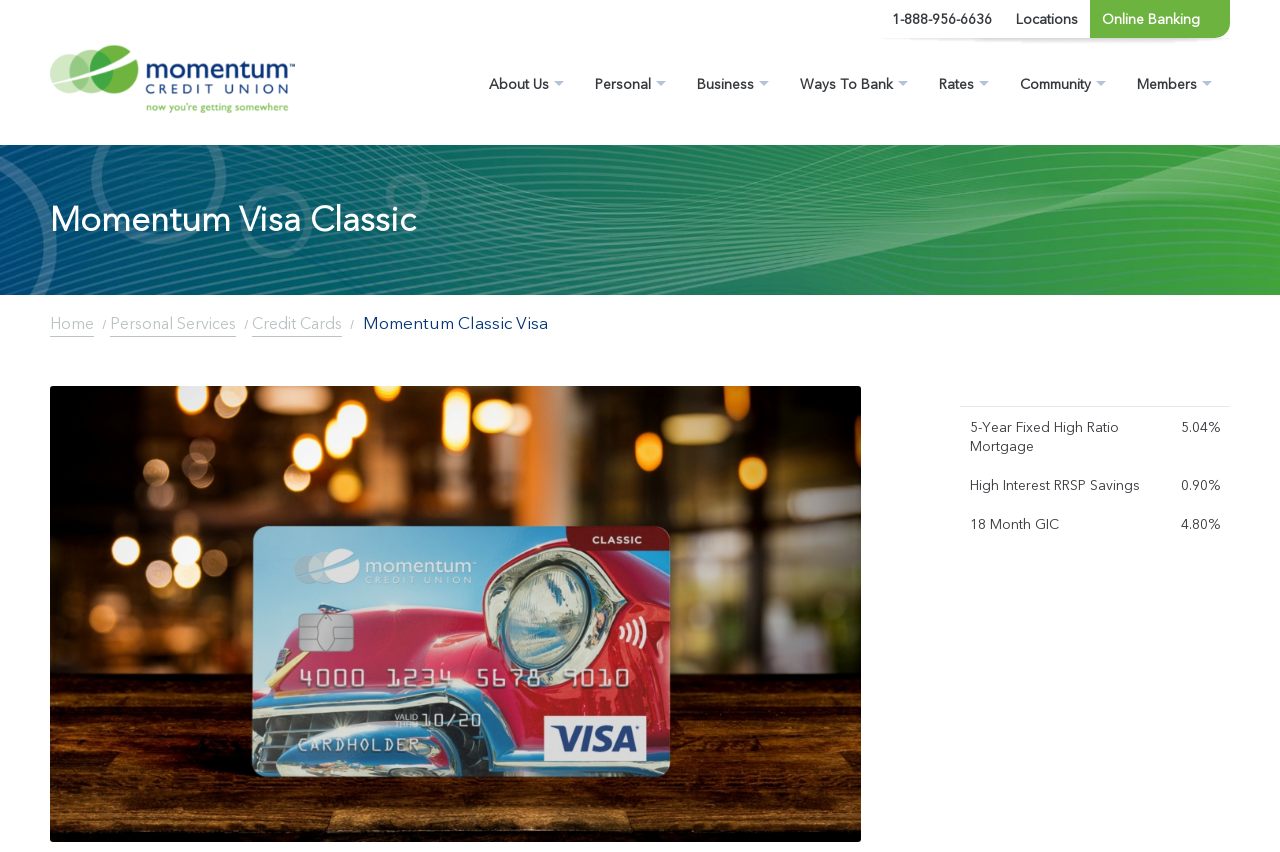Please specify the bounding box coordinates in the format (top-left x, top-left y, bottom-right x, bottom-right y), with all values as floating point numbers between 0 and 1. Identify the bounding box of the UI element described by: Dallas TX Custom Software Developer

None